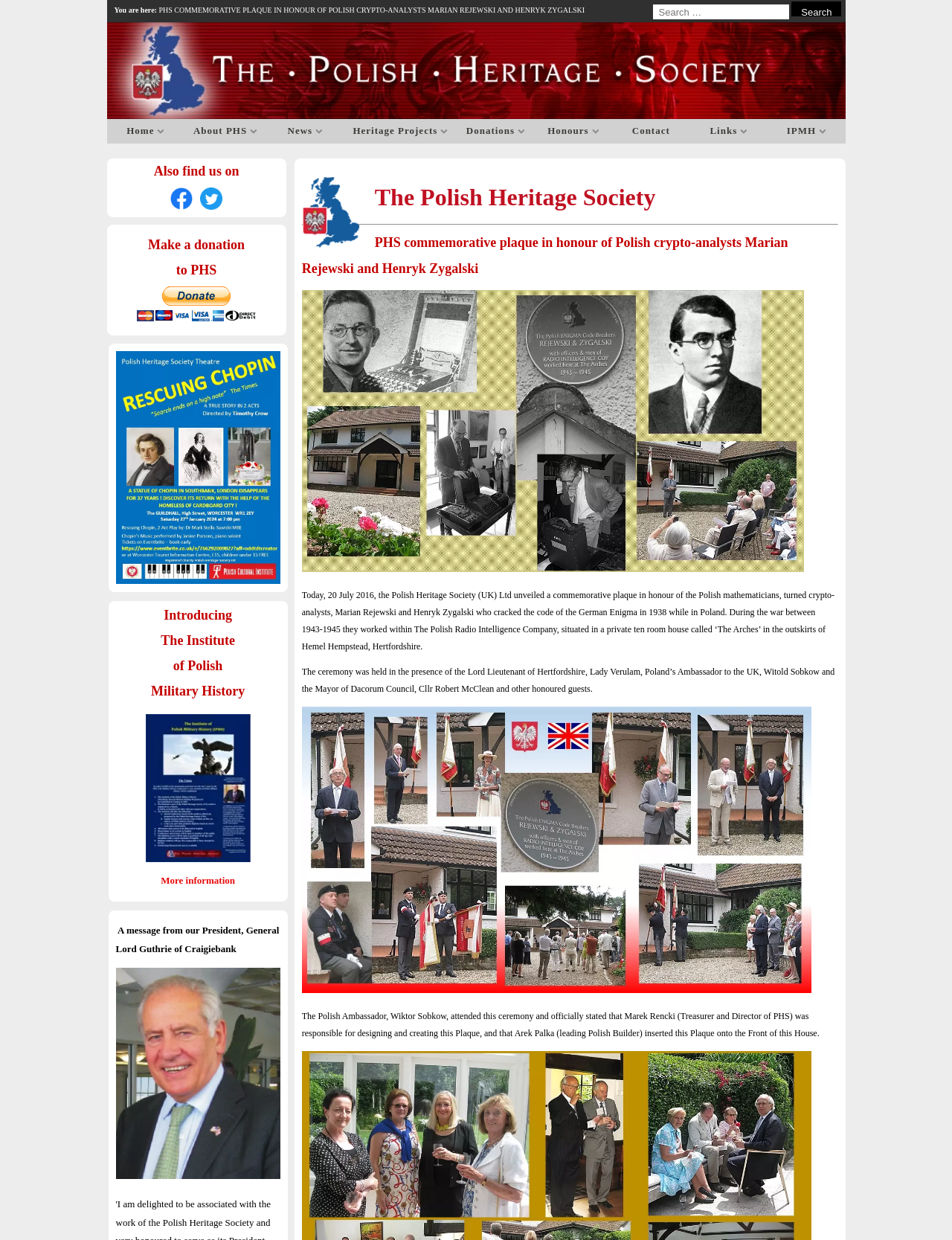Provide a single word or phrase answer to the question: 
What is the purpose of the commemorative plaque?

To honour Polish crypto-analysts